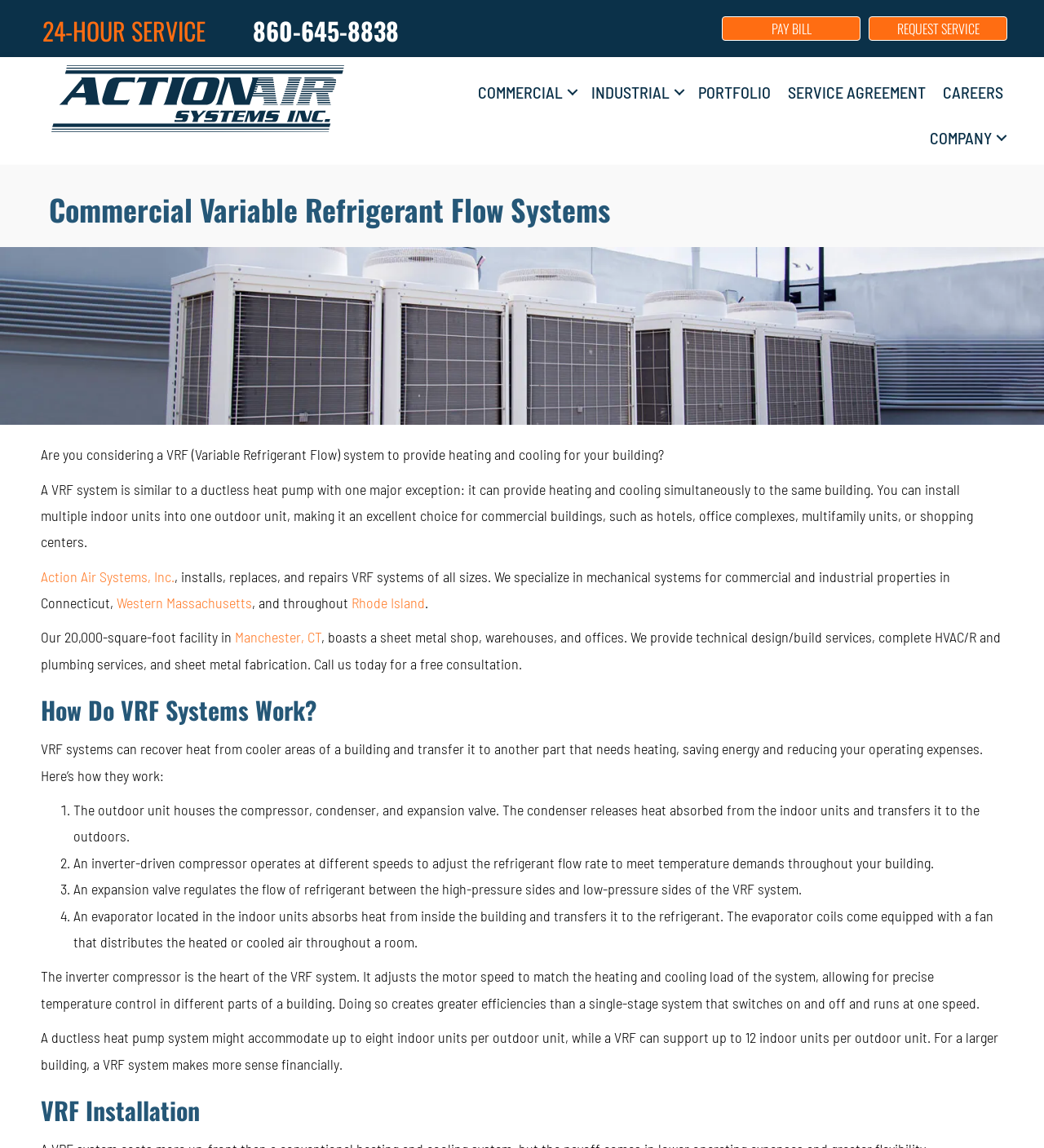What is the phone number for 24-HOUR SERVICE?
Examine the image closely and answer the question with as much detail as possible.

I found the phone number by looking at the heading '24-HOUR SERVICE' and its corresponding link '860-645-8838'.